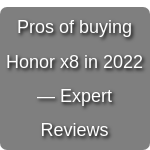Offer a detailed narrative of the image's content.

The image features a bold, eye-catching title that reads "Pros of buying Honor x8 in 2022 — Expert Reviews." The text is presented in a clean, modern font against a contrasting grey background, designed to attract attention and convey a sense of professionalism. This caption likely introduces an in-depth article discussing the advantages of the Honor x8 smartphone for buyers in 2022, providing insights and expert evaluations to aid potential purchasers in their decision-making process. The overall design emphasizes clarity and accessibility, inviting readers to engage with the content and consider the highlighted benefits of the device.